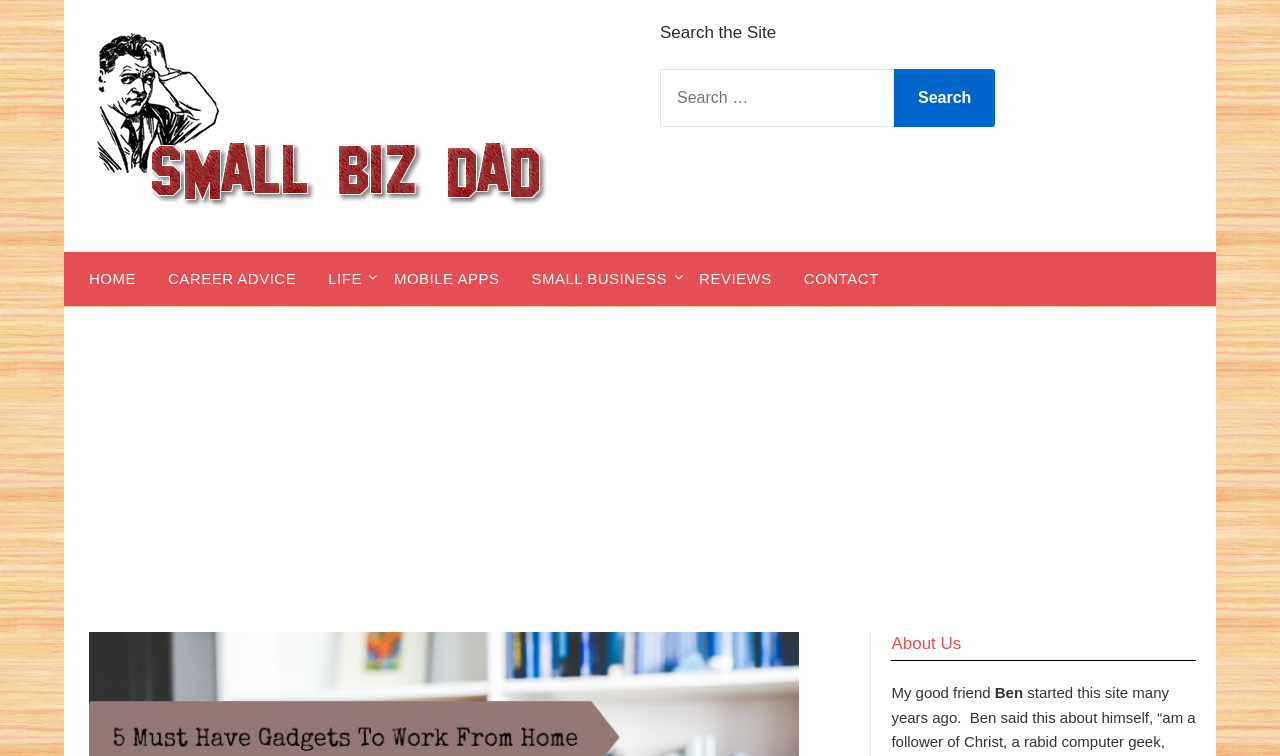Specify the bounding box coordinates of the area to click in order to follow the given instruction: "Click on HOME."

[0.05, 0.333, 0.119, 0.405]